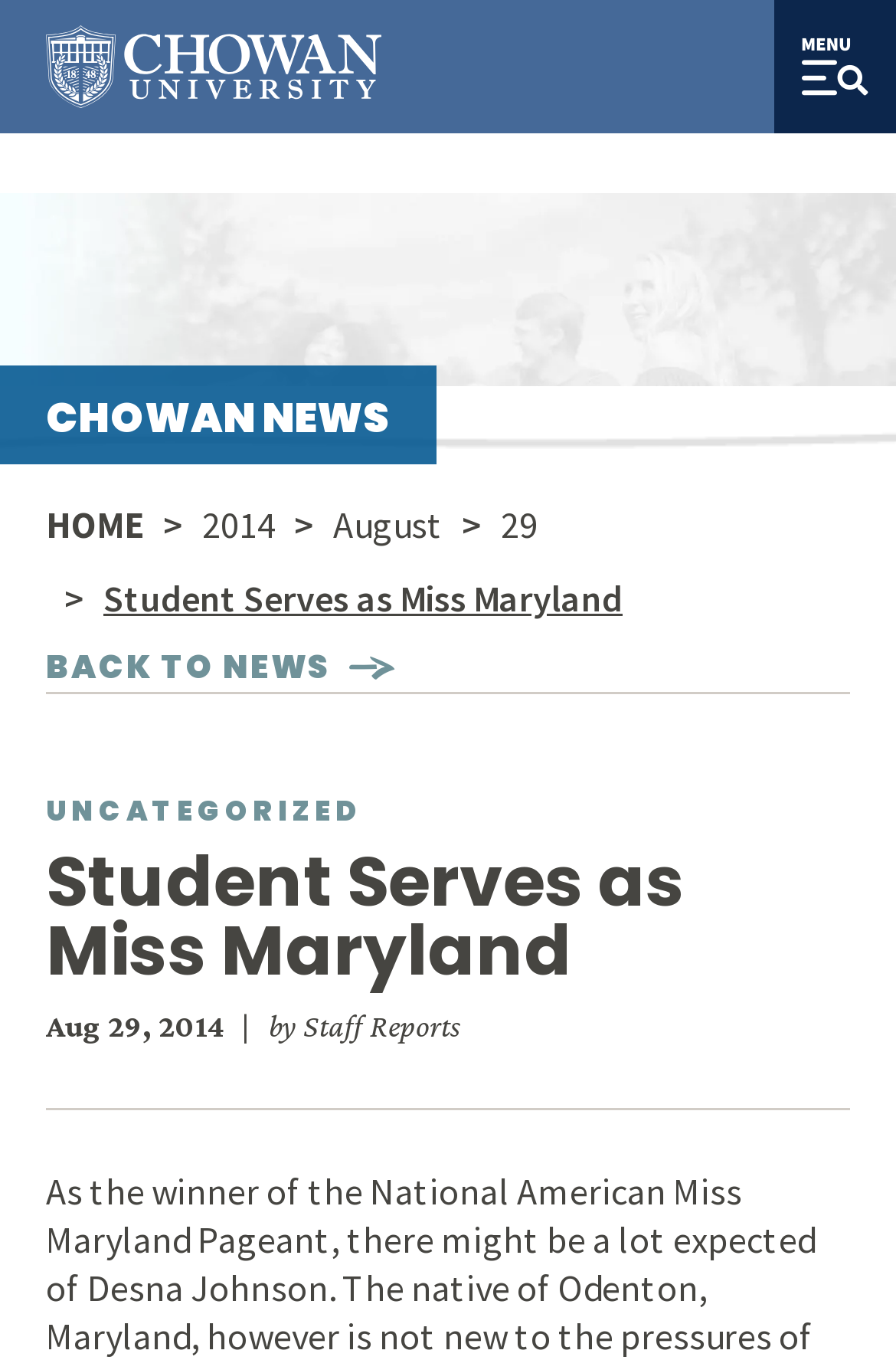Can you specify the bounding box coordinates of the area that needs to be clicked to fulfill the following instruction: "Click the site name"?

[0.051, 0.019, 0.426, 0.079]